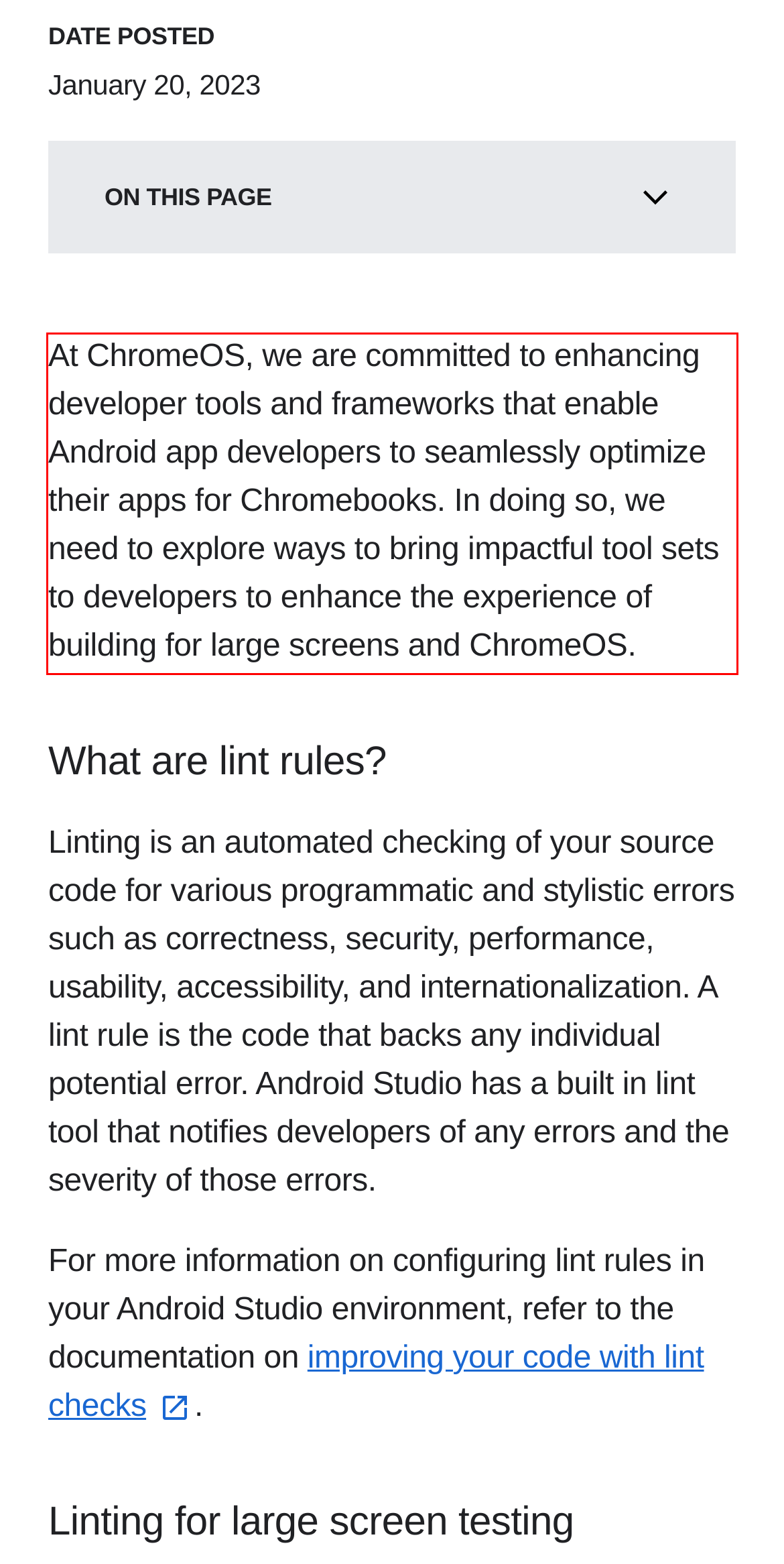Please take the screenshot of the webpage, find the red bounding box, and generate the text content that is within this red bounding box.

At ChromeOS, we are committed to enhancing developer tools and frameworks that enable Android app developers to seamlessly optimize their apps for Chromebooks. In doing so, we need to explore ways to bring impactful tool sets to developers to enhance the experience of building for large screens and ChromeOS.